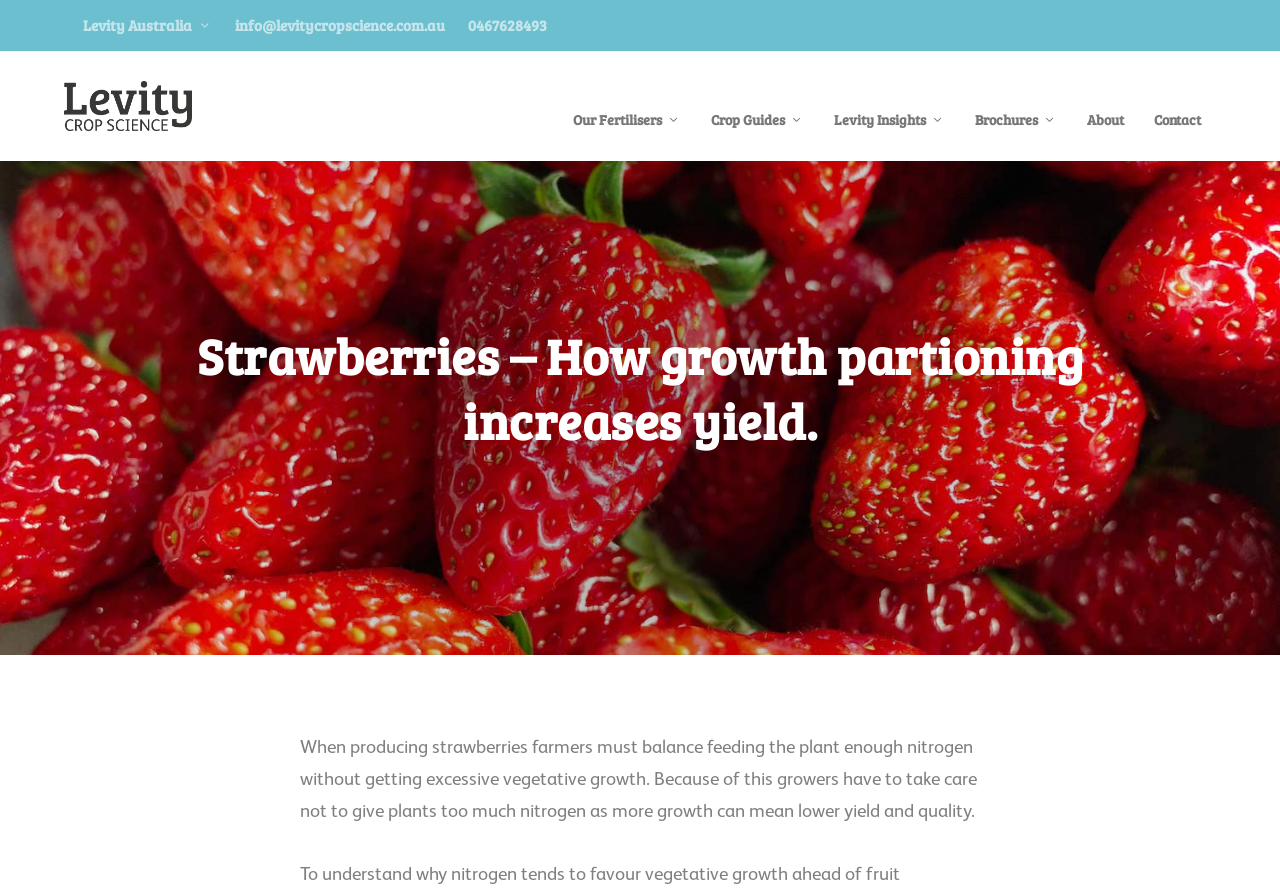Give an in-depth explanation of the webpage layout and content.

The webpage is about strawberries and how growth partitioning increases yield, specifically focusing on the balance of nitrogen for optimal growth. At the top left corner, there is a logo of Levity Australia, accompanied by three links: one to the website, one to an email address, and one to a phone number. 

Below the logo, there is a navigation menu with five links: Our Fertilisers, Crop Guides, Levity Insights, Brochures, and About, followed by a Contact link at the far right. 

The main content of the webpage is headed by a title "Strawberries – How growth partioning increases yield." which is centered near the top of the page. Below the title, there is a paragraph of text that explains the importance of balancing nitrogen levels for strawberry farmers to achieve optimal yield and quality.